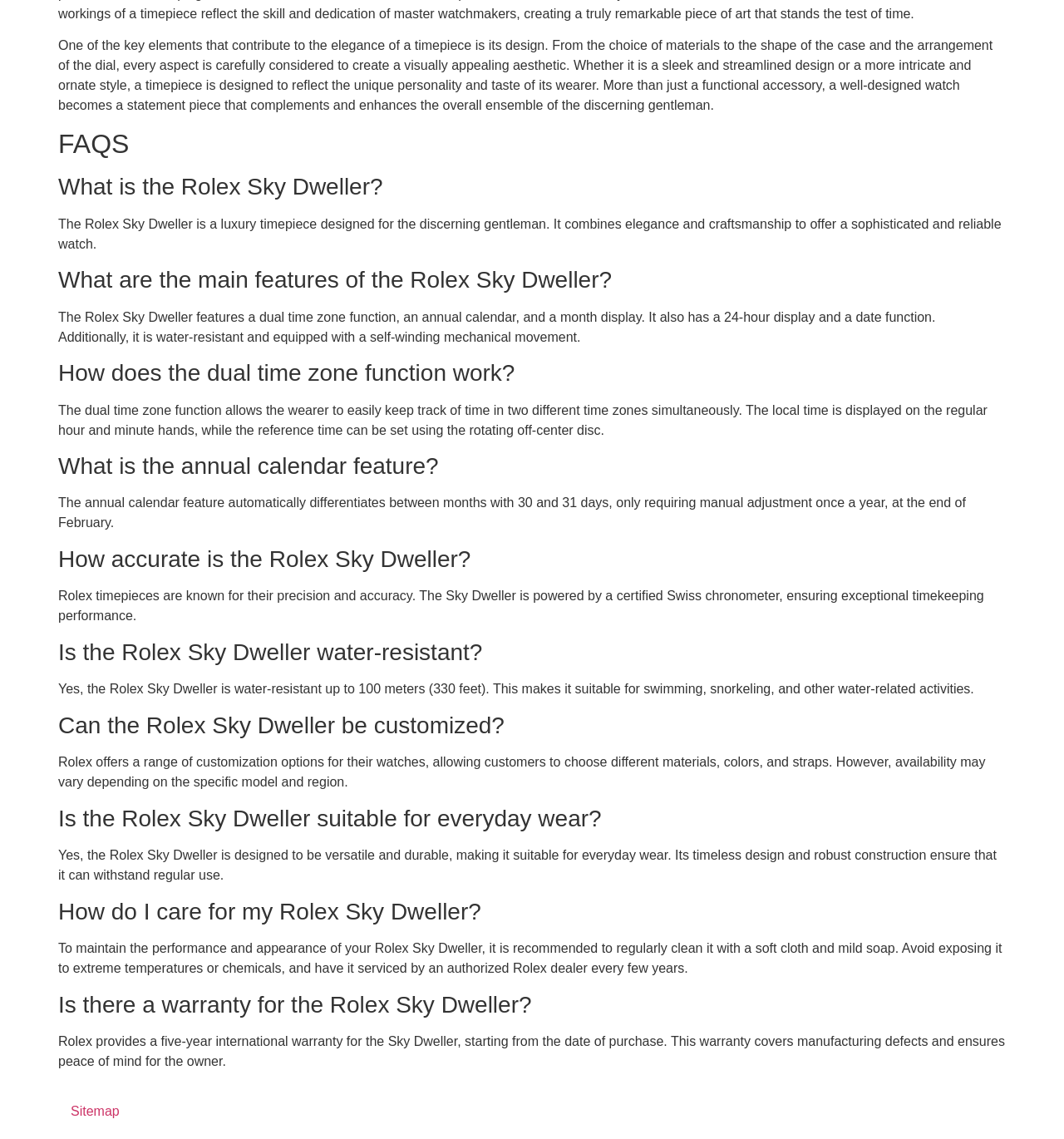Identify the bounding box coordinates for the UI element described by the following text: "Sitemap". Provide the coordinates as four float numbers between 0 and 1, in the format [left, top, right, bottom].

[0.055, 0.963, 0.124, 0.988]